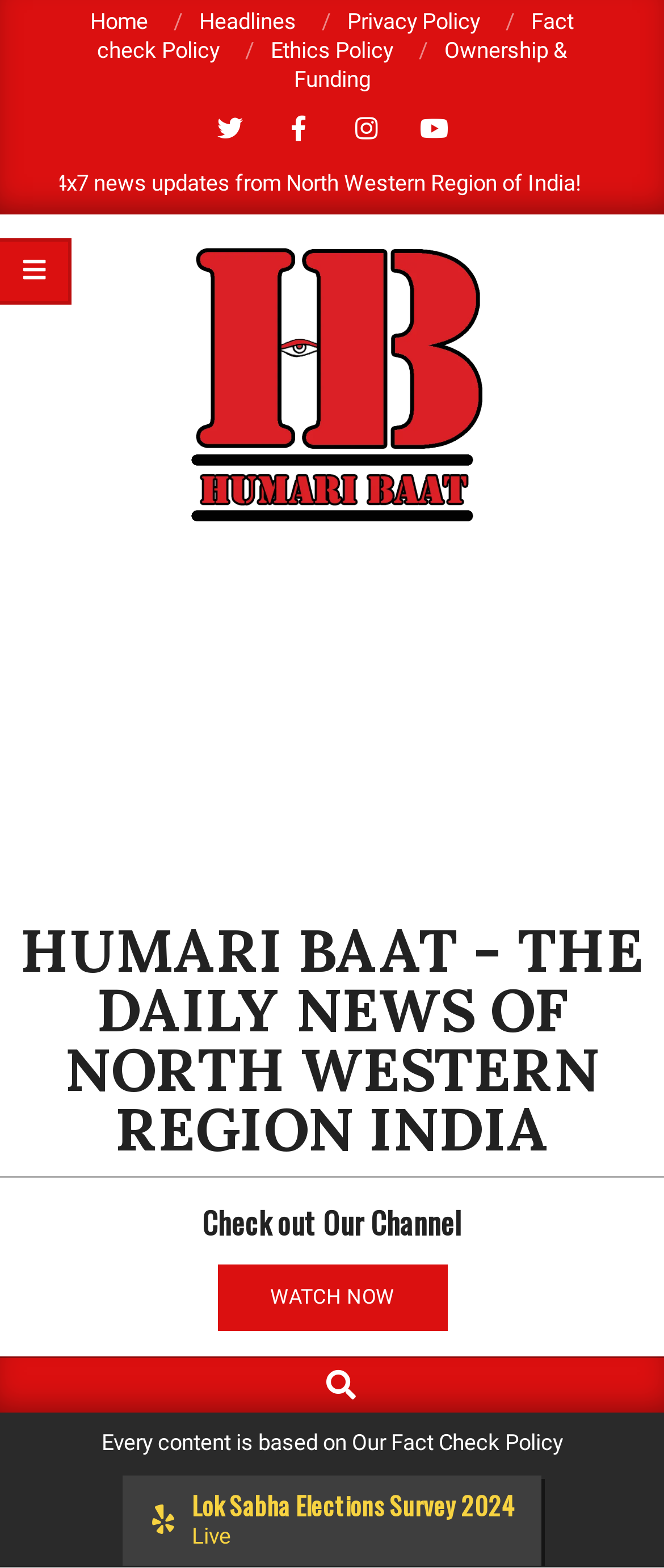Specify the bounding box coordinates for the region that must be clicked to perform the given instruction: "Watch the video".

[0.327, 0.806, 0.673, 0.848]